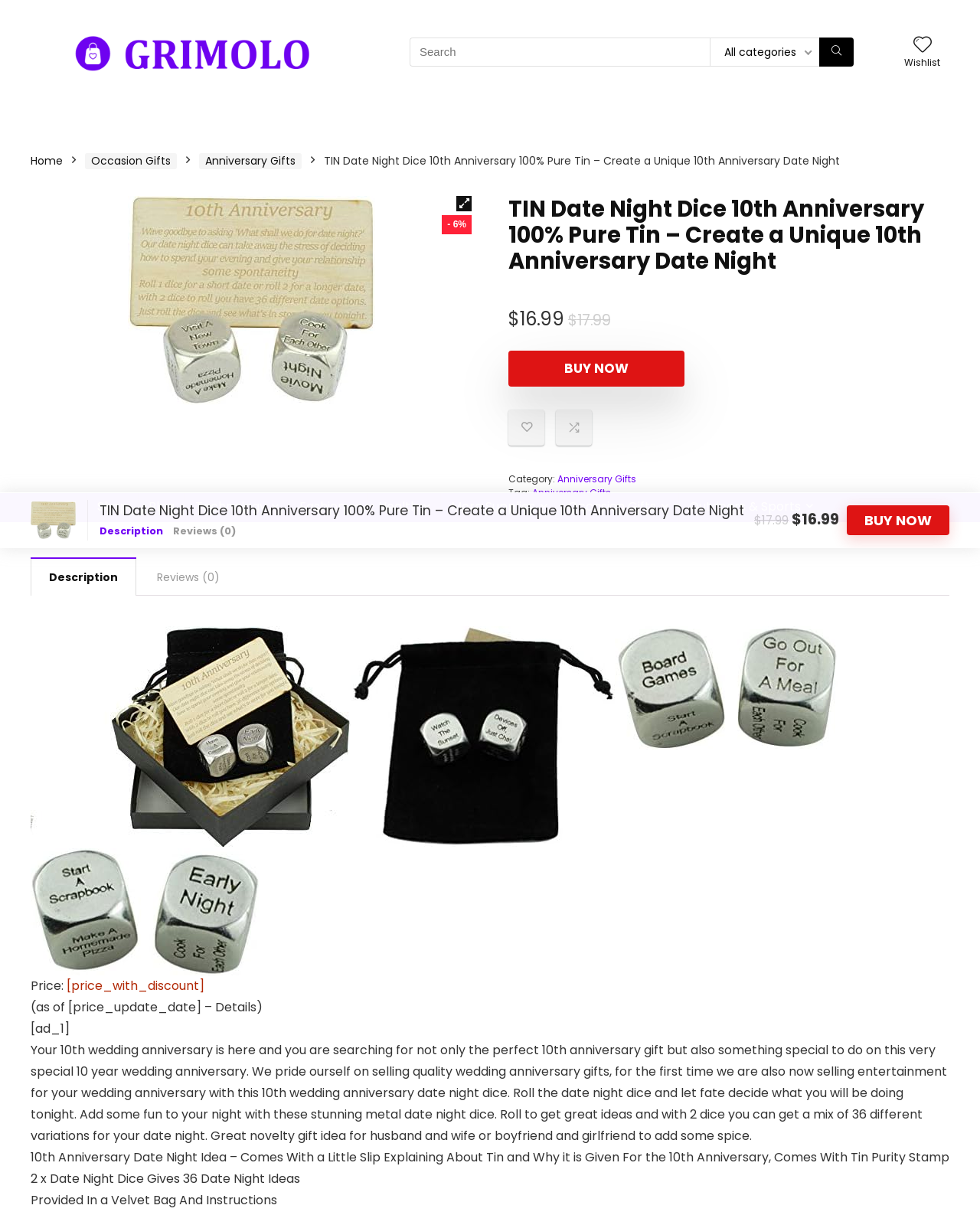Find the bounding box coordinates of the area that needs to be clicked in order to achieve the following instruction: "Explore related products". The coordinates should be specified as four float numbers between 0 and 1, i.e., [left, top, right, bottom].

[0.035, 0.701, 0.965, 0.718]